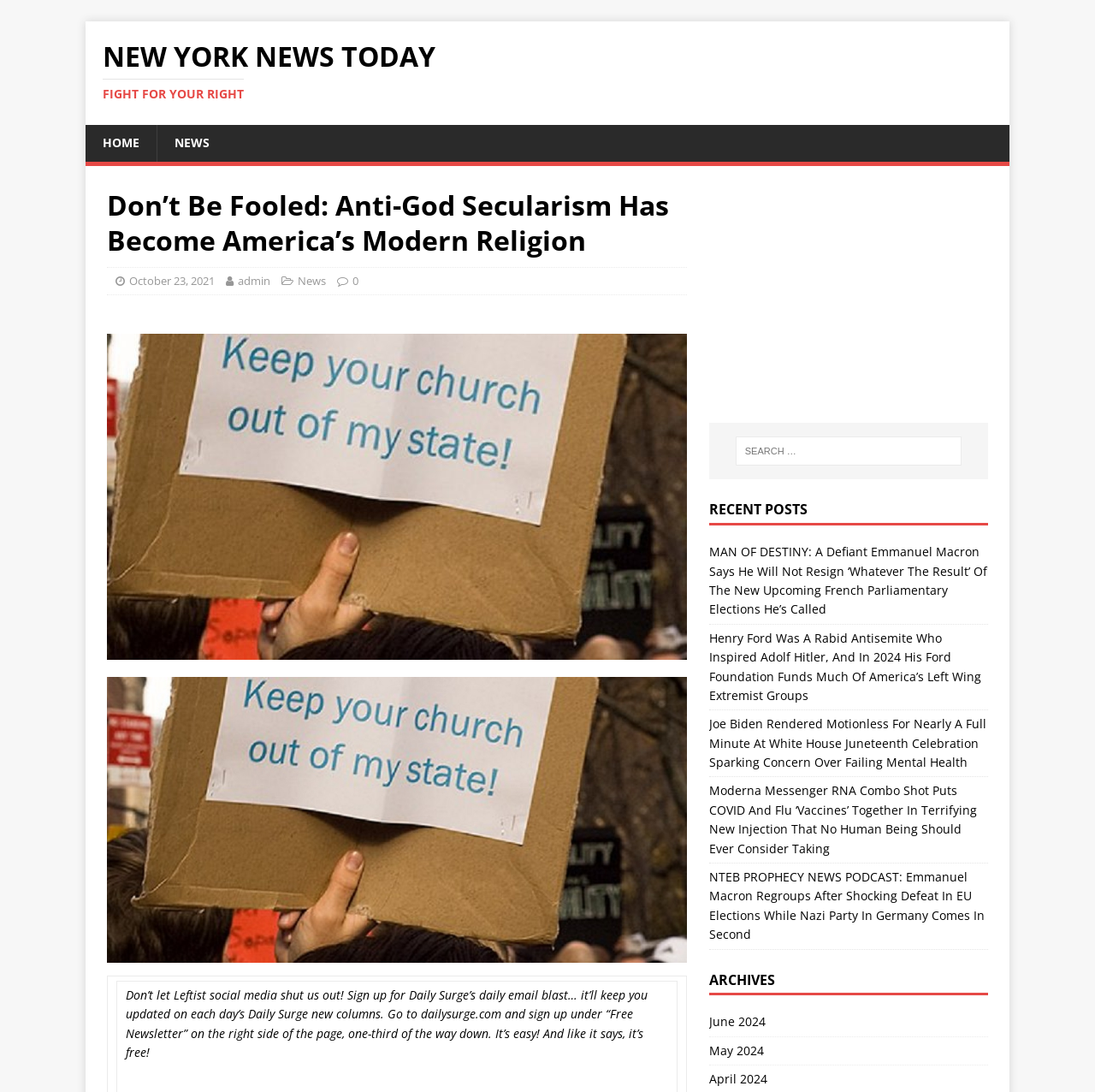What is the purpose of the search box?
By examining the image, provide a one-word or phrase answer.

Search for news articles